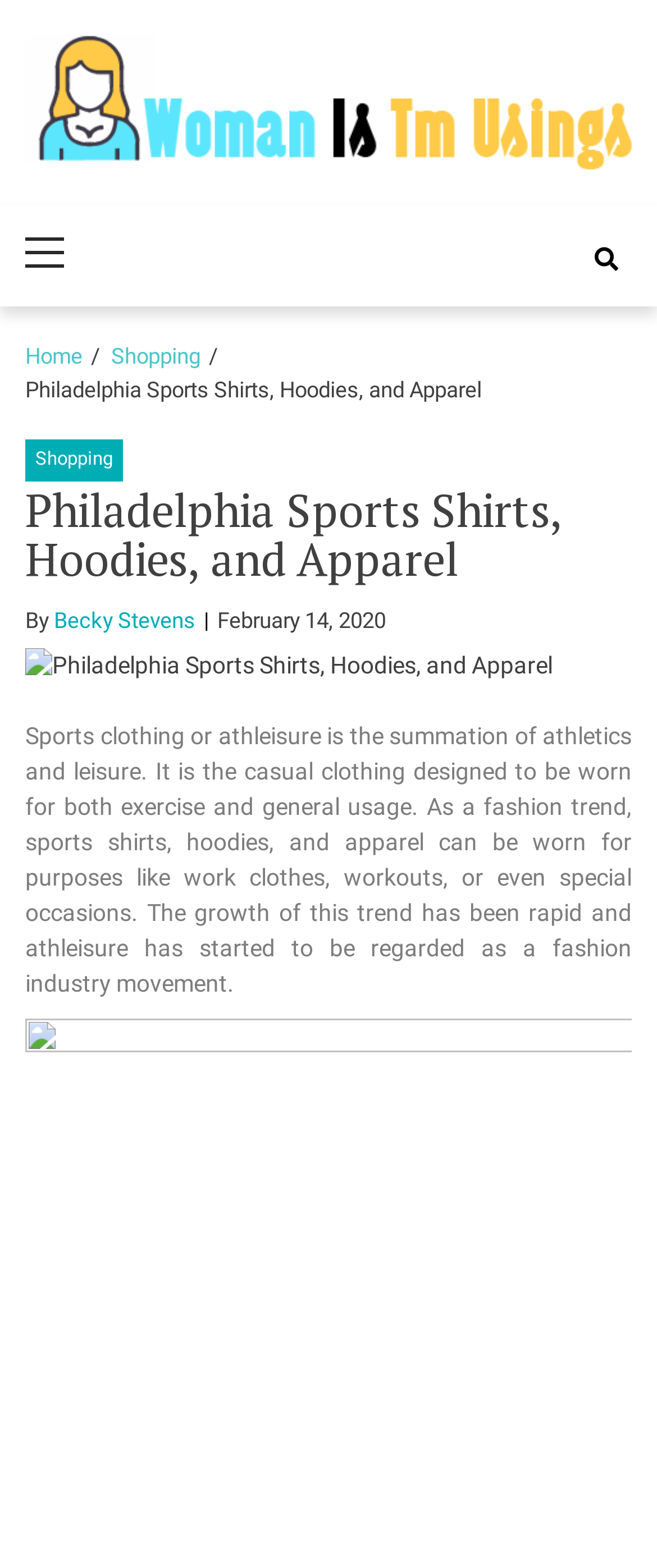What is the name of the author of the article?
Please answer the question with as much detail and depth as you can.

The author's name can be found in the section below the main heading, where it says 'By Becky Stevens'.